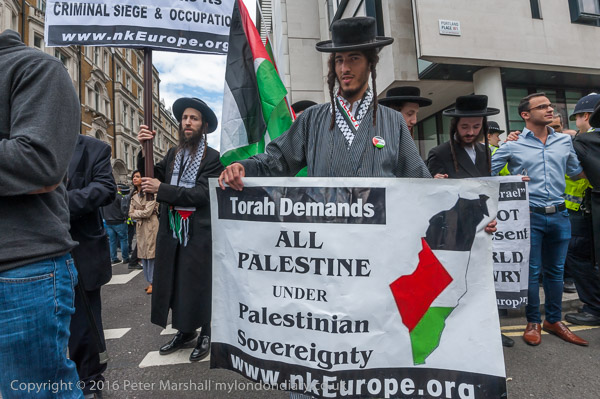What is the context of the demonstration depicted in the image?
Using the details shown in the screenshot, provide a comprehensive answer to the question.

The caption suggests that the demonstration is related to the Israeli-Palestinian conflict, as the participants are promoting Palestinian rights and sovereignty, and the urban backdrop indicates a public demonstration.